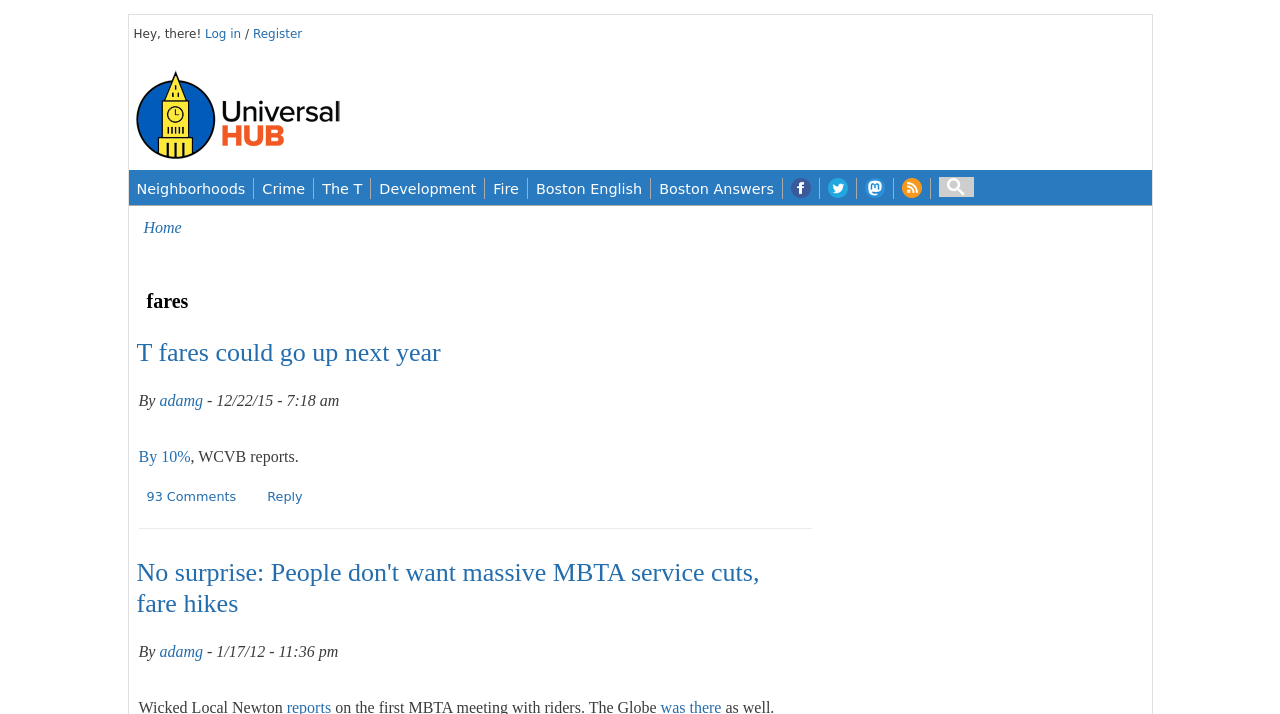Determine the bounding box coordinates of the clickable element to complete this instruction: "Read T fares could go up next year". Provide the coordinates in the format of four float numbers between 0 and 1, [left, top, right, bottom].

[0.107, 0.474, 0.344, 0.514]